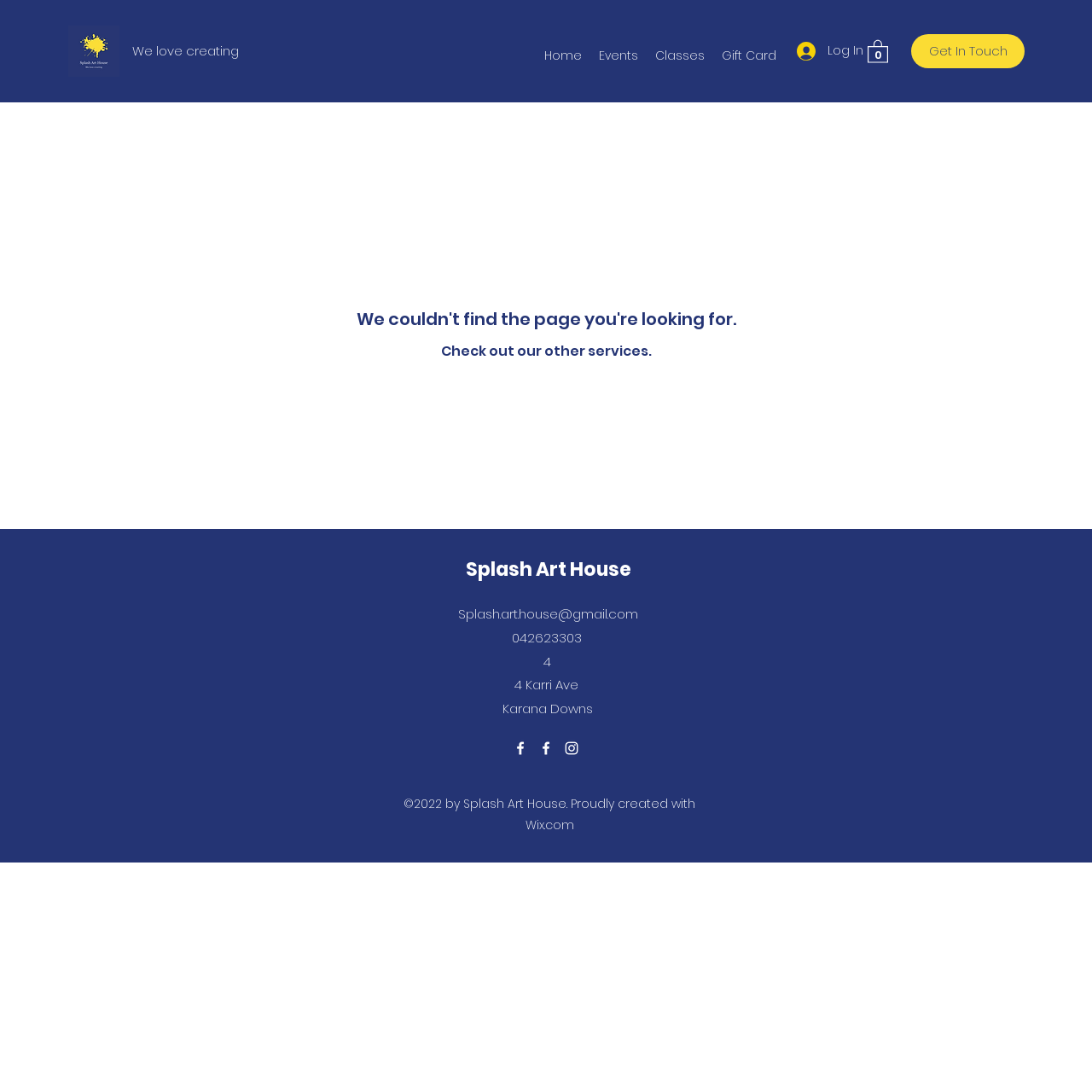Generate a comprehensive description of the contents of the webpage.

The webpage is a service page for Splash Art House. At the top left corner, there is a logo image of the company. Below the logo, there is a short phrase "We love creating". 

To the right of the logo, there is a navigation menu with links to "Home", "Events", "Classes", and "Gift Card". Next to the navigation menu, there is a "Log In" button with a small icon. 

Further to the right, there is a "Cart with 0 items" button with an icon, and a "Get In Touch" link. 

The main content of the page is a message indicating that the page being looked for cannot be found. The message is headed by "We couldn't find the page you're looking for." and followed by a suggestion to "Check out our other services." 

At the bottom of the page, there is a section with contact information, including a link to the company's website, email address, phone number, and physical address. There are also links to the company's social media profiles, including Facebook and Instagram, each with an icon. 

Finally, at the very bottom of the page, there is a copyright notice indicating that the page was created by Splash Art House with Wix.com.